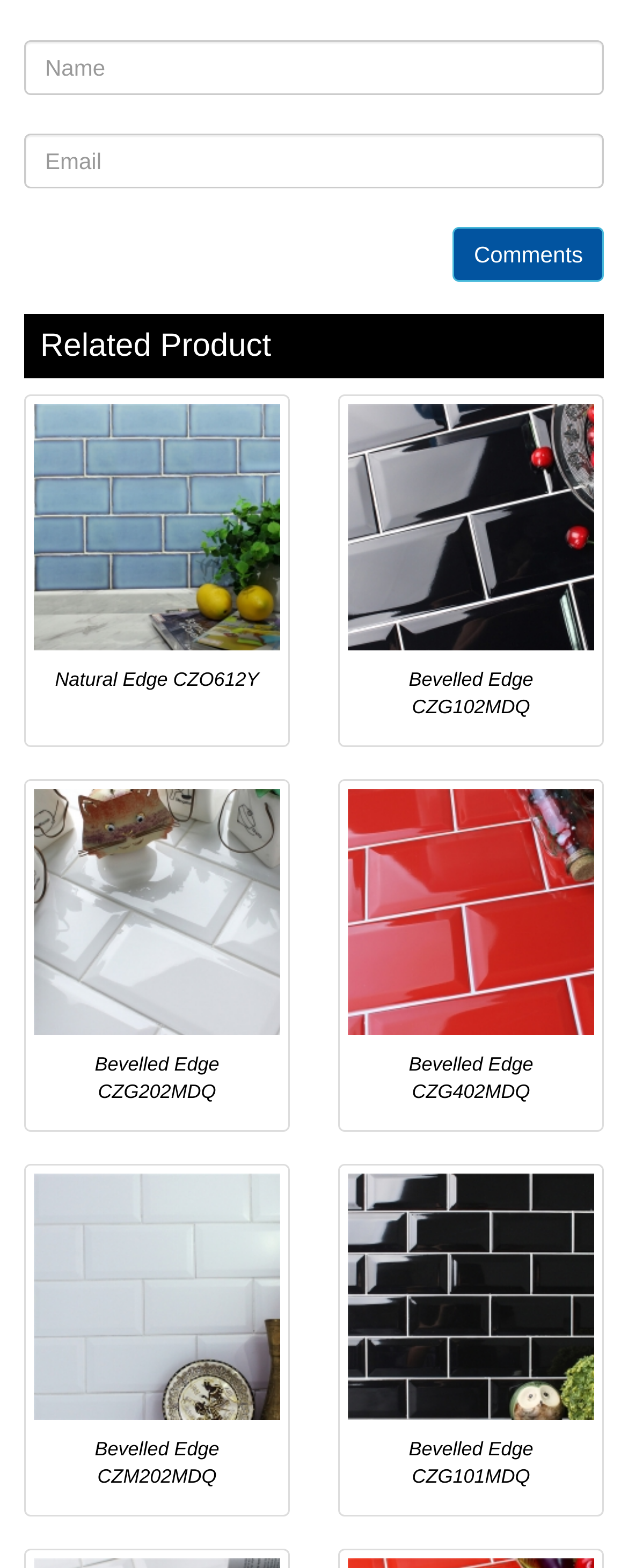Could you provide the bounding box coordinates for the portion of the screen to click to complete this instruction: "Check out Bevelled Edge CZM202MDQ"?

[0.051, 0.747, 0.449, 0.906]